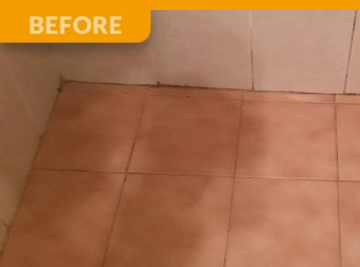What is the color of the walls surrounding the floor?
From the details in the image, provide a complete and detailed answer to the question.

The caption describes the walls surrounding the floor as being 'tiled white', which contrasts with the brown color of the floor tiles. This suggests that the walls are a clean and bright white color.